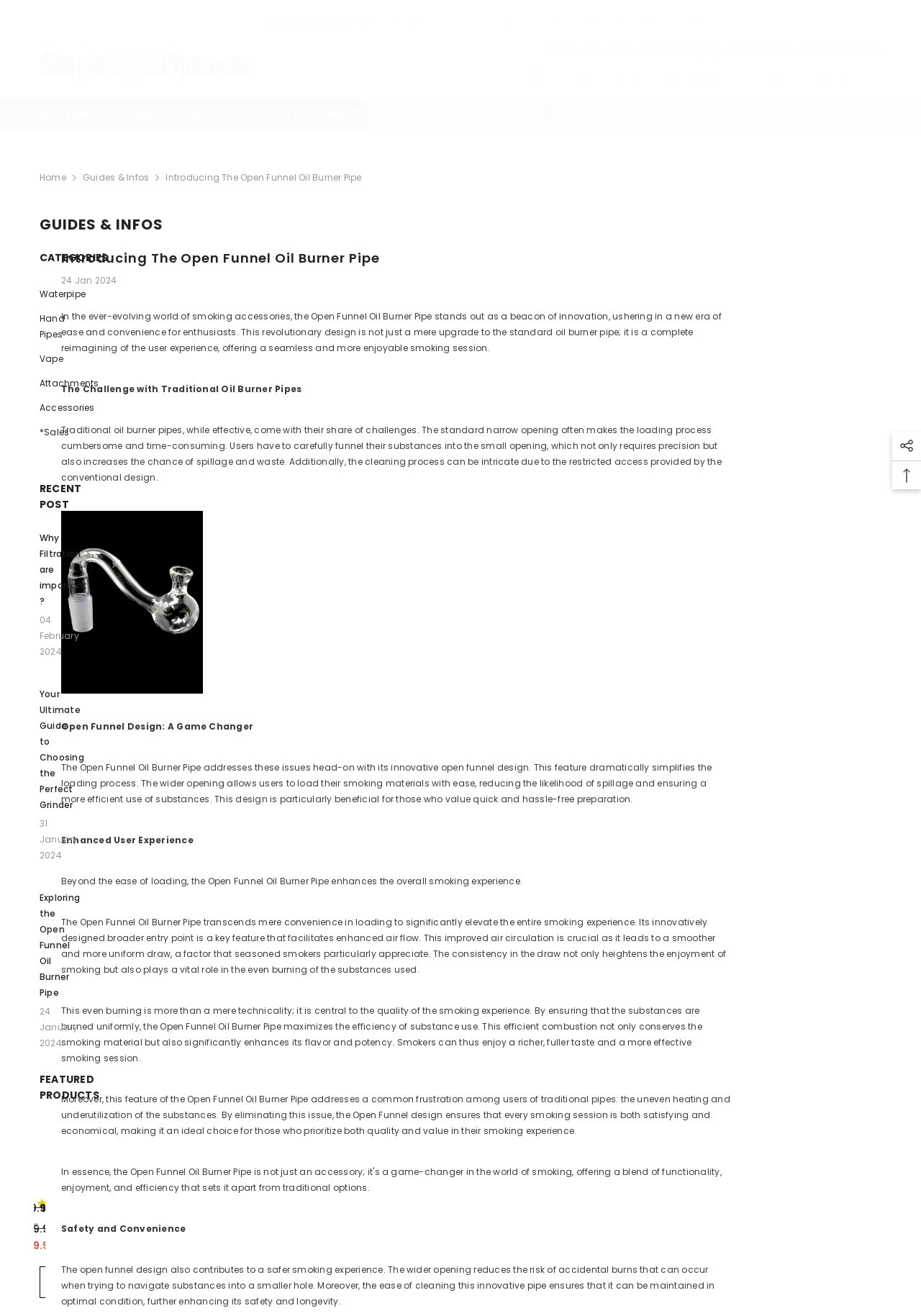Please provide the bounding box coordinates for the element that needs to be clicked to perform the following instruction: "Explore waterpipe products". The coordinates should be given as four float numbers between 0 and 1, i.e., [left, top, right, bottom].

[0.027, 0.08, 0.128, 0.099]